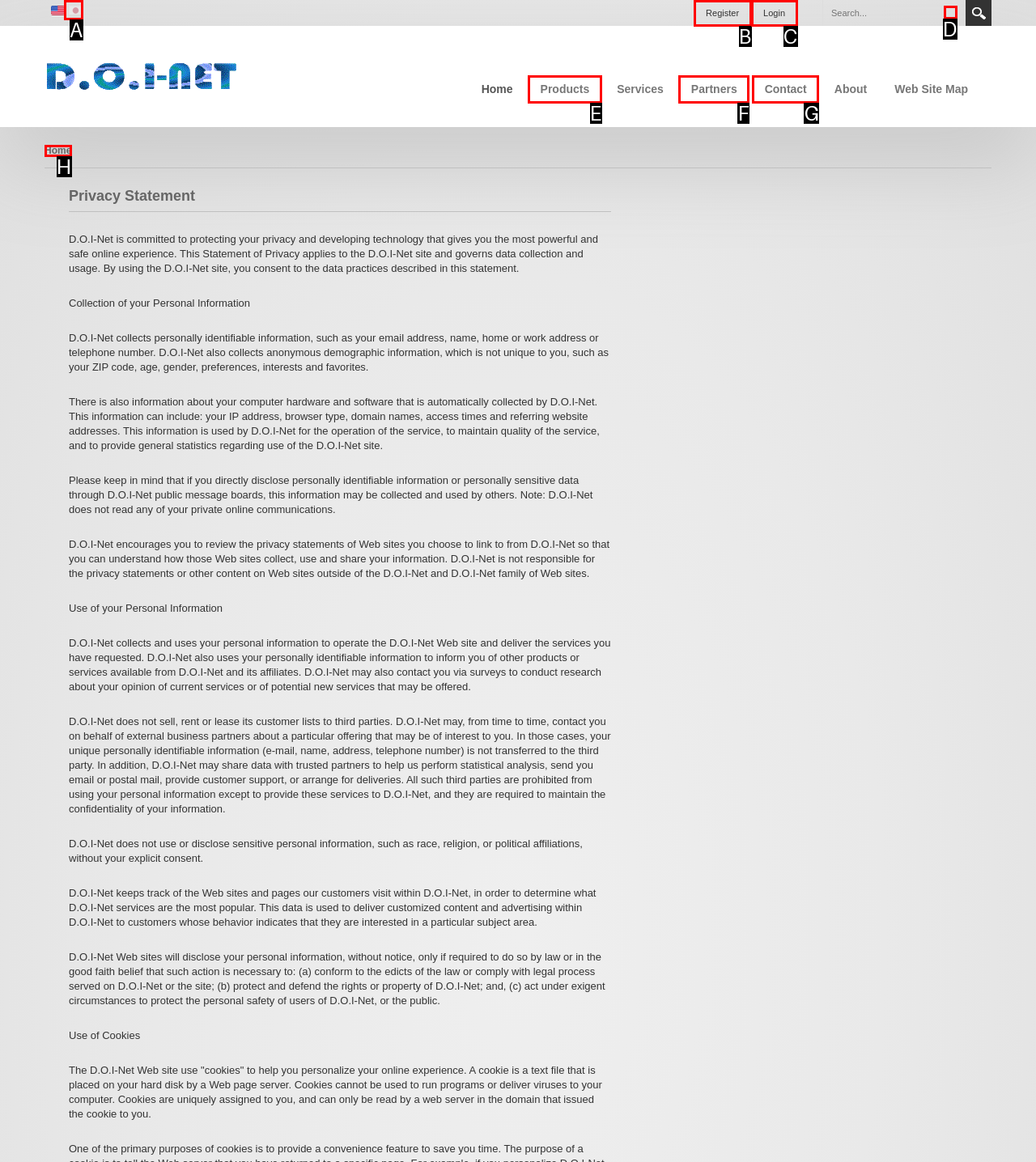For the instruction: Switch to Japanese language, determine the appropriate UI element to click from the given options. Respond with the letter corresponding to the correct choice.

A